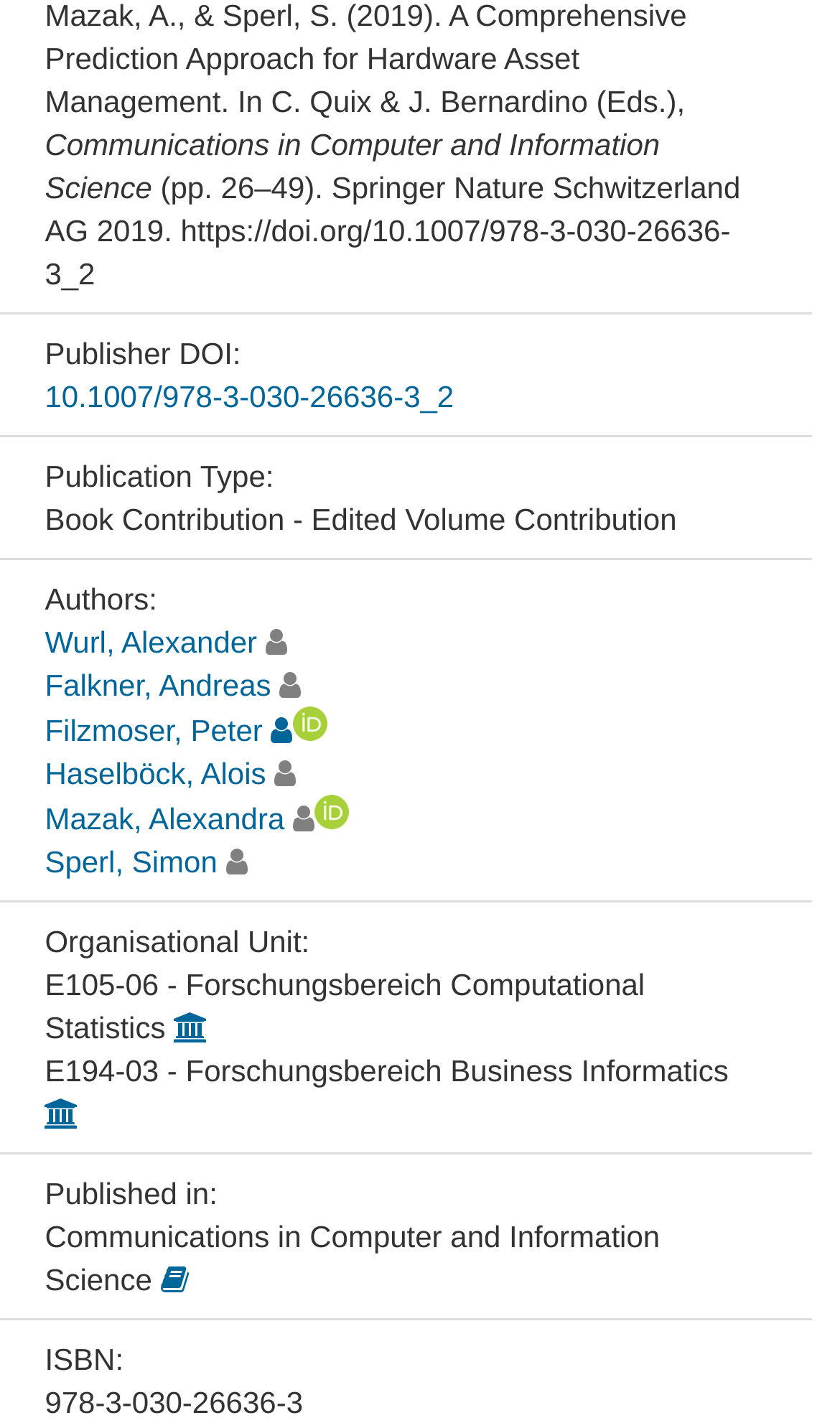Find and provide the bounding box coordinates for the UI element described with: "parent_node: Wurl, Alexander".

[0.348, 0.501, 0.389, 0.526]